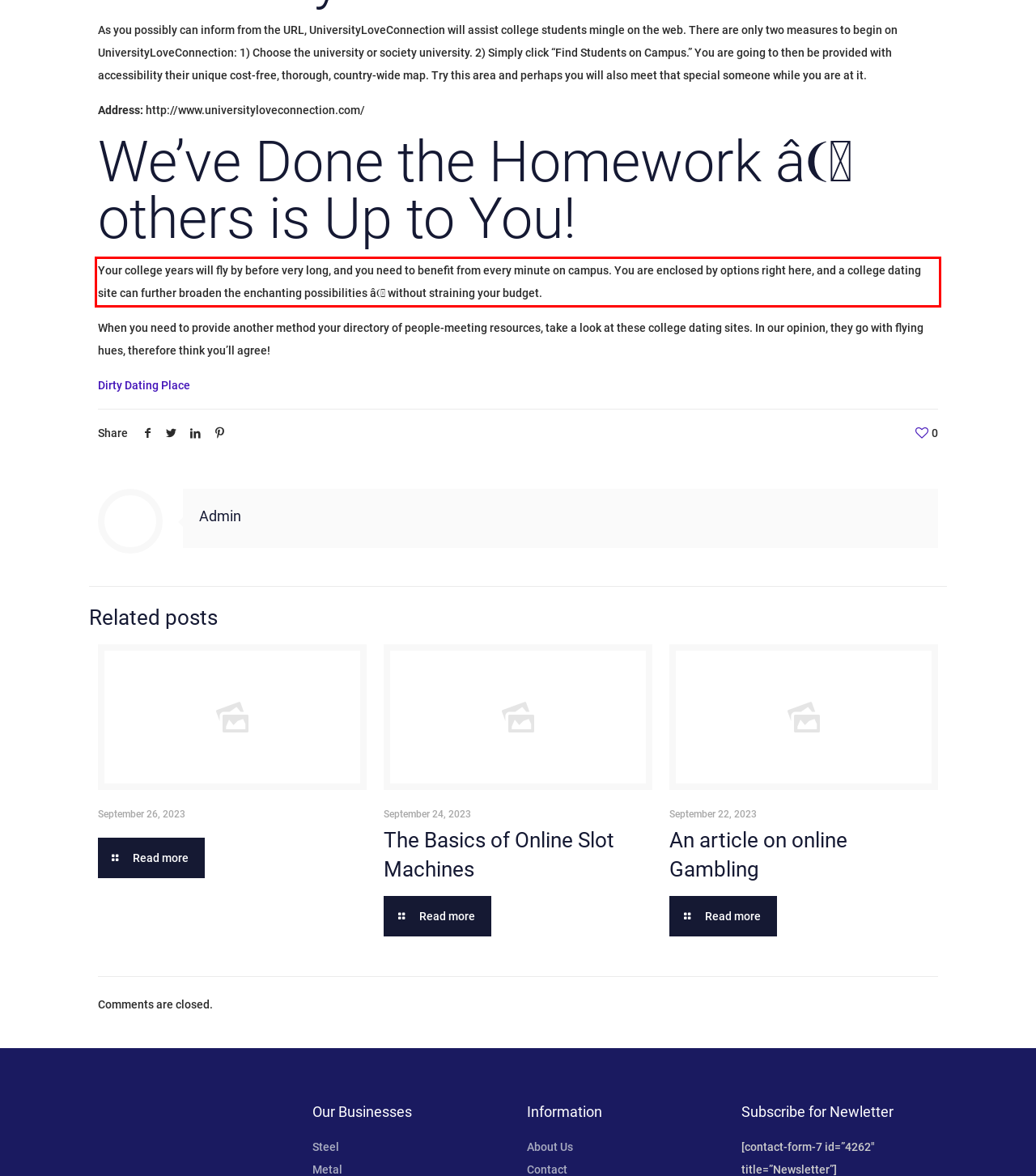Please extract the text content from the UI element enclosed by the red rectangle in the screenshot.

Your college years will fly by before very long, and you need to benefit from every minute on campus. You are enclosed by options right here, and a college dating site can further broaden the enchanting possibilities â without straining your budget.